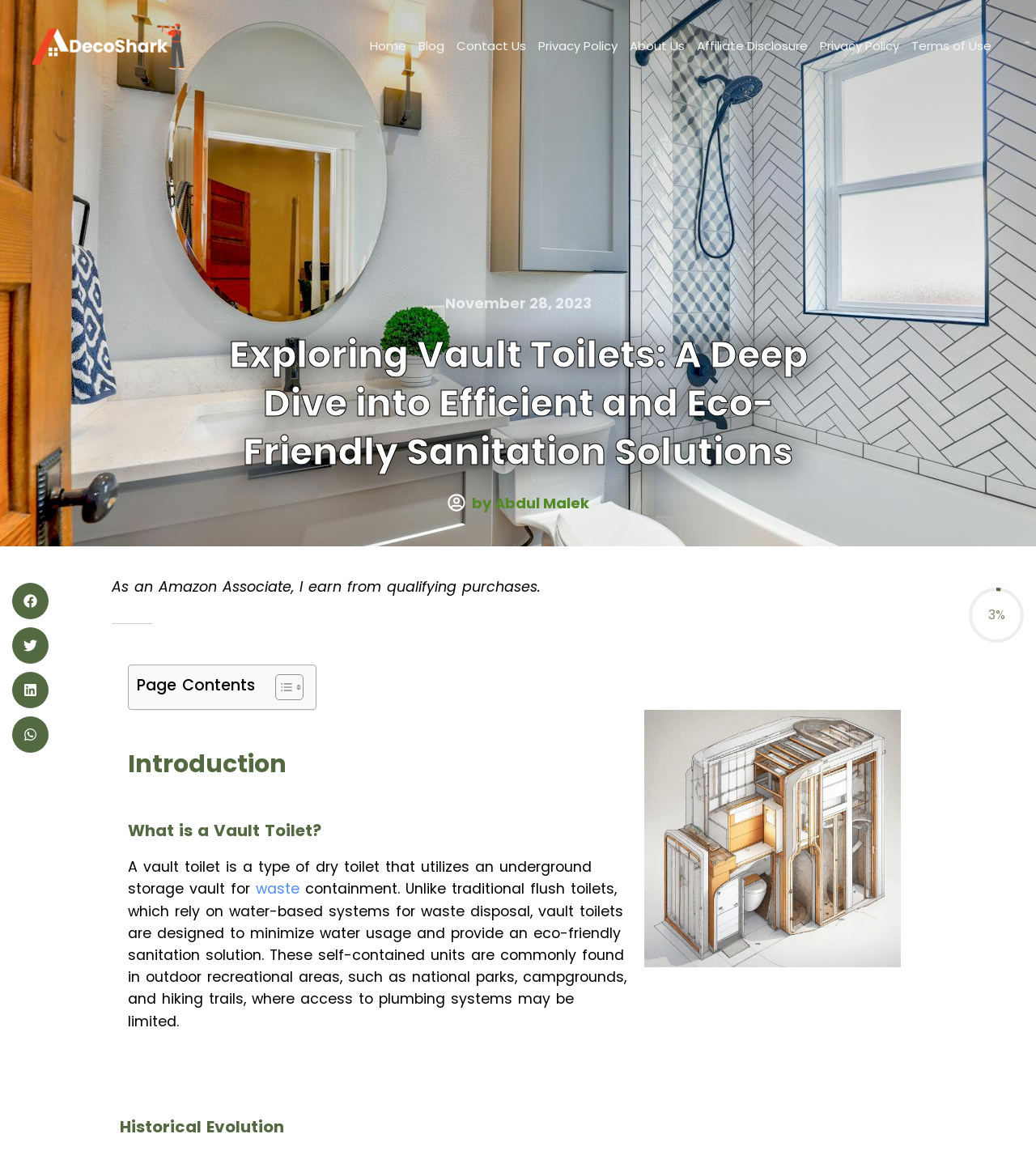Specify the bounding box coordinates for the region that must be clicked to perform the given instruction: "Click on the 'waste' link".

[0.247, 0.764, 0.289, 0.781]